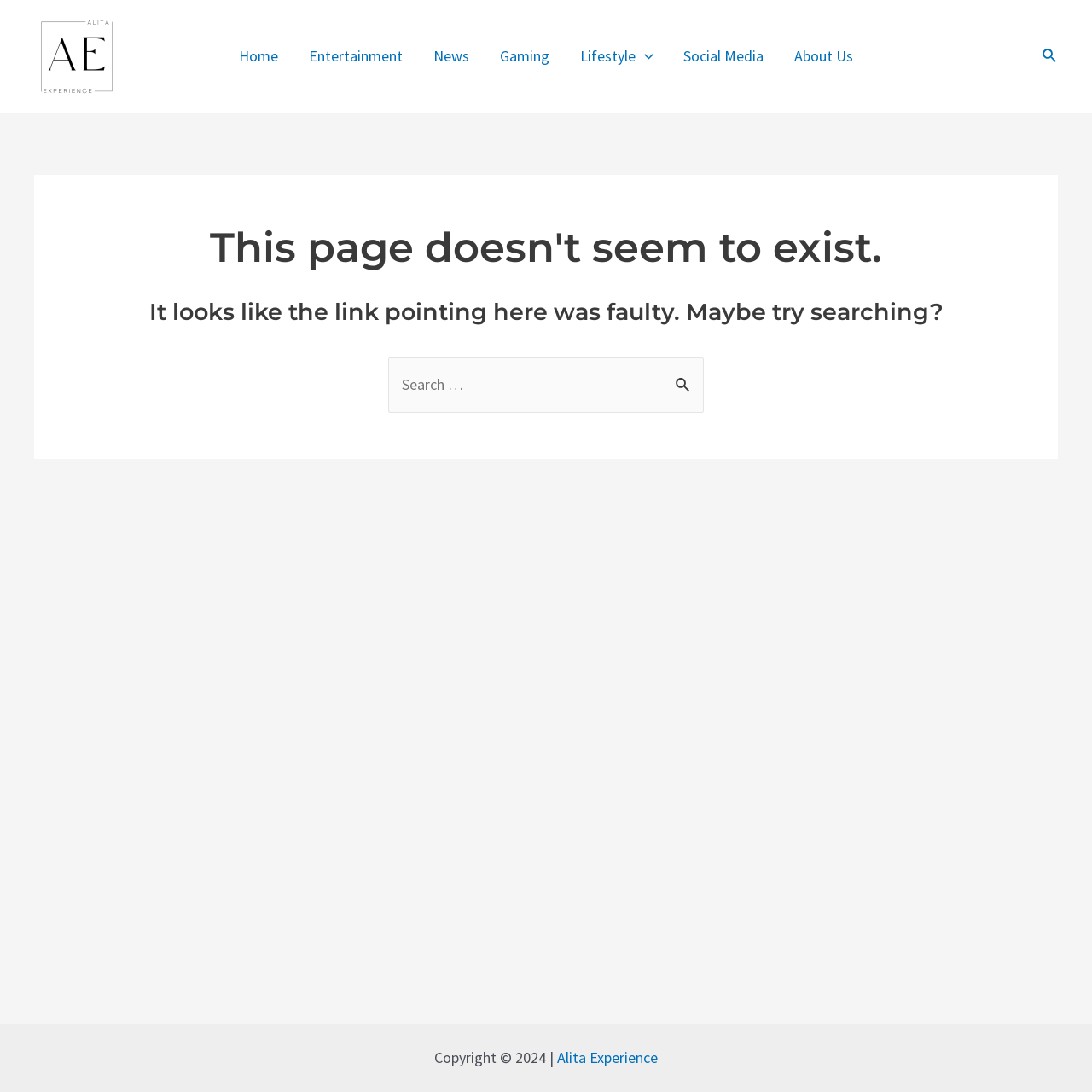Indicate the bounding box coordinates of the element that needs to be clicked to satisfy the following instruction: "search for something". The coordinates should be four float numbers between 0 and 1, i.e., [left, top, right, bottom].

[0.355, 0.328, 0.645, 0.378]